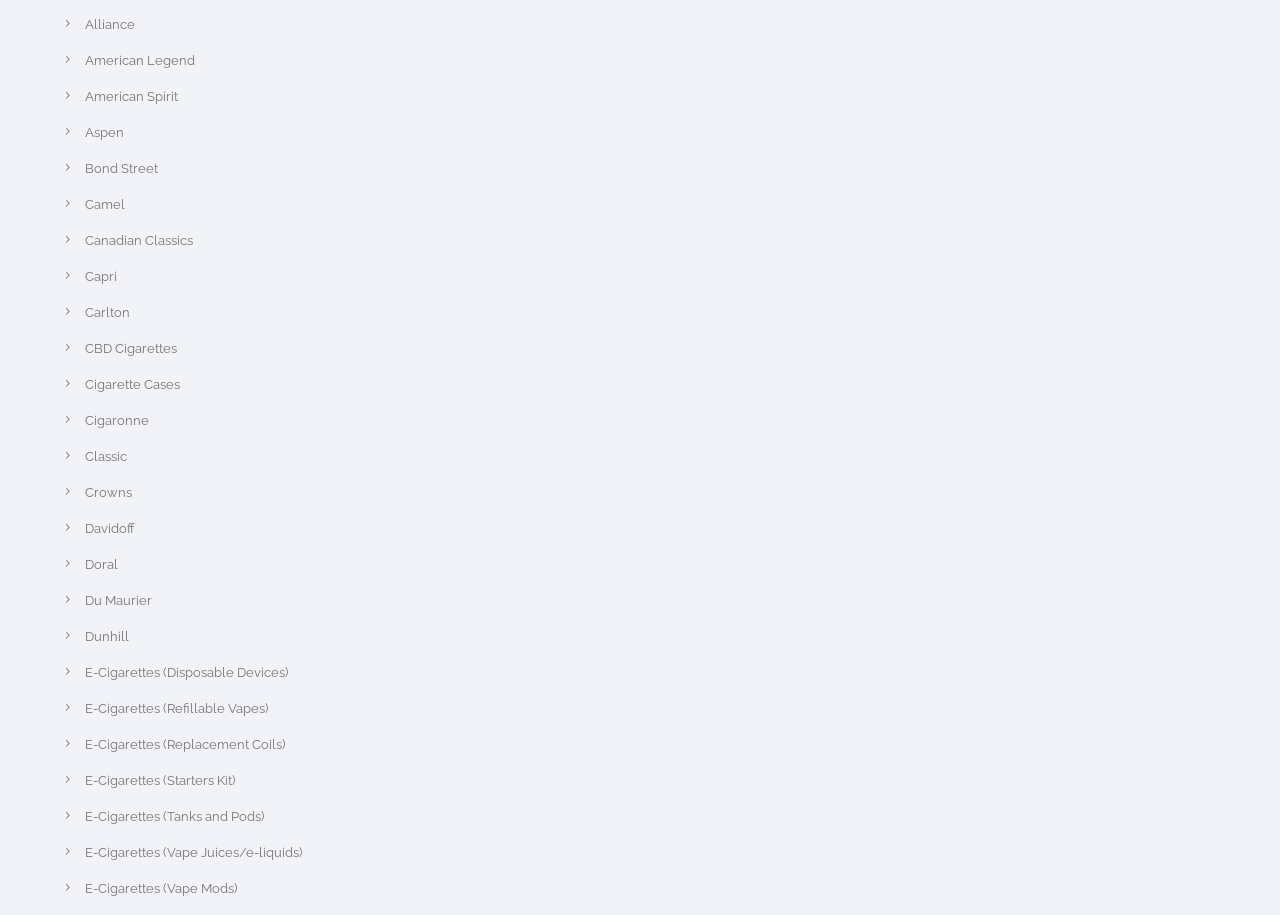Identify and provide the bounding box for the element described by: "Call us(432) 201-1831".

None